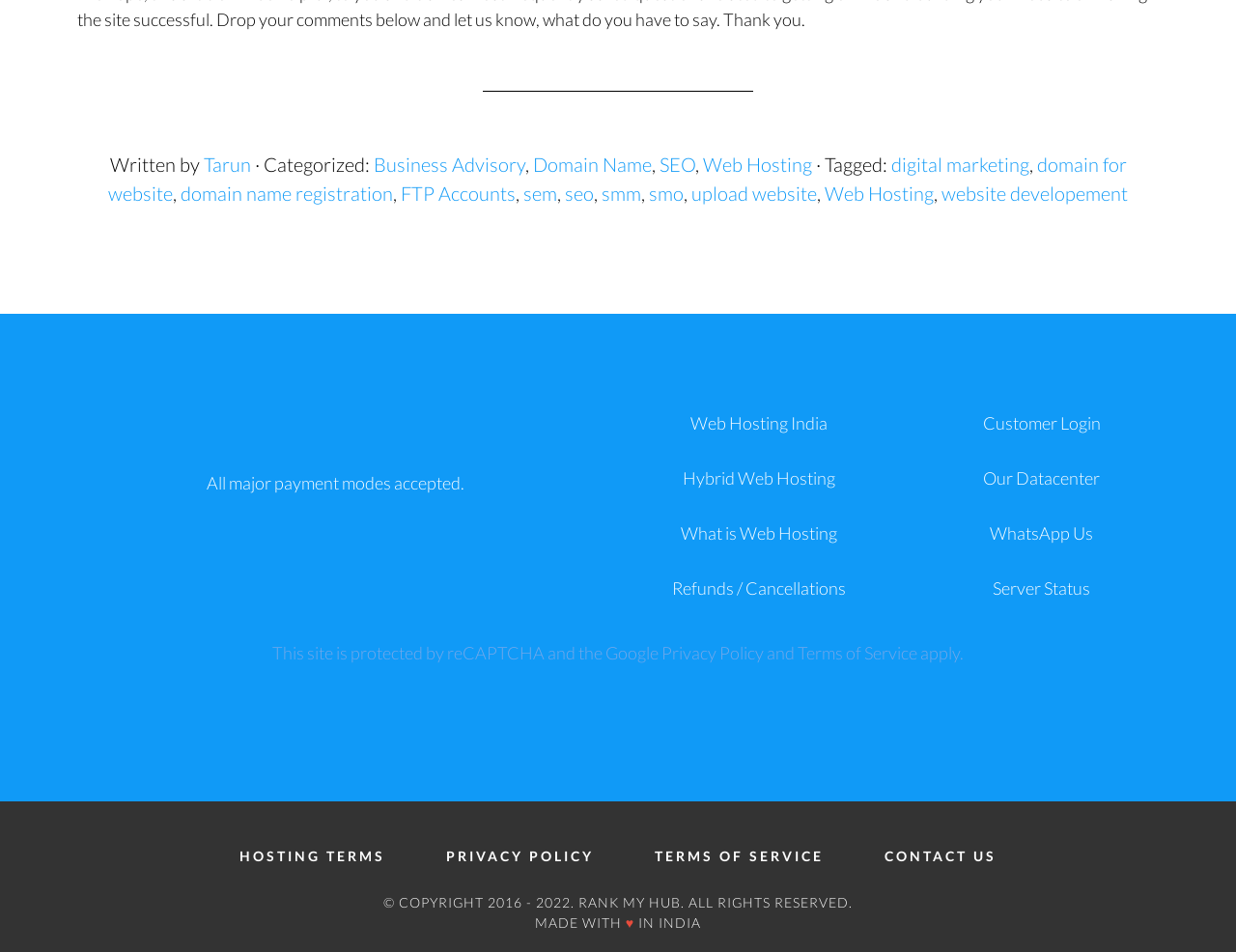With reference to the screenshot, provide a detailed response to the question below:
What is the topic of the categorized links?

The categorized links are related to Business Advisory, which includes topics such as Domain Name, SEO, Web Hosting, and more.